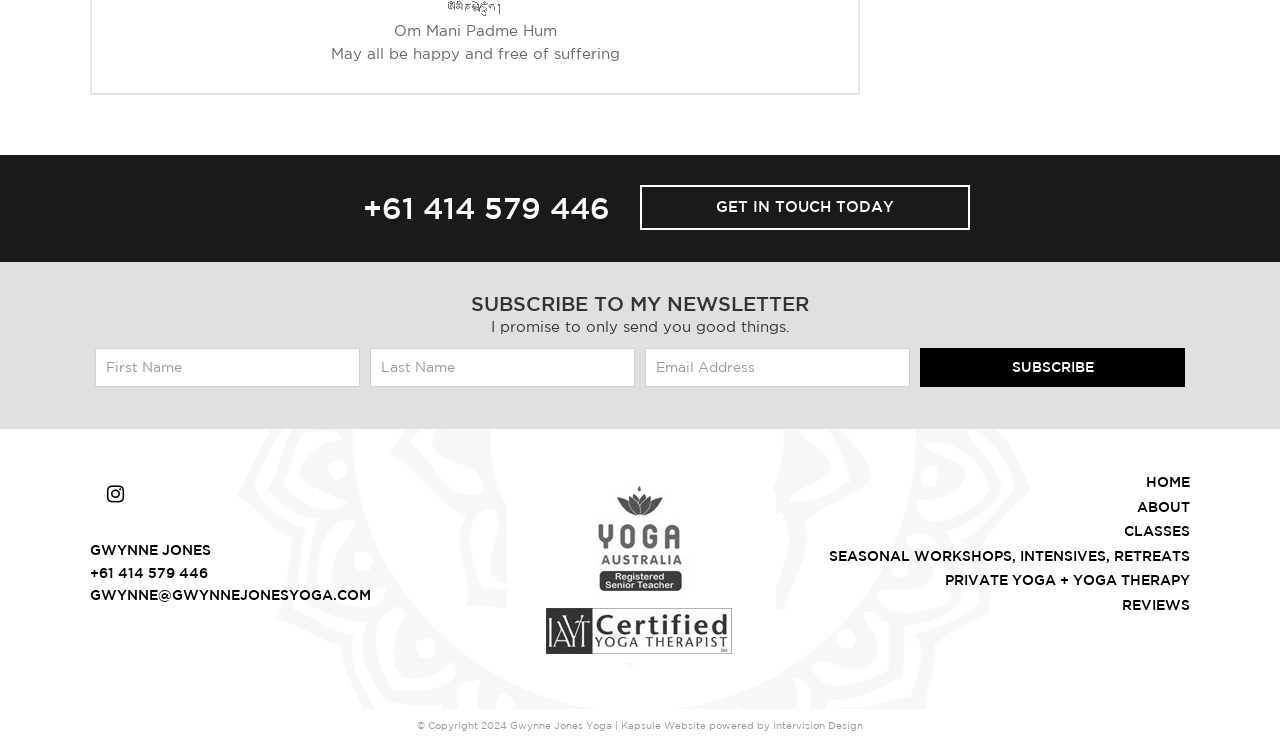Could you indicate the bounding box coordinates of the region to click in order to complete this instruction: "Click the 'Subscribe' button".

[0.719, 0.469, 0.926, 0.522]